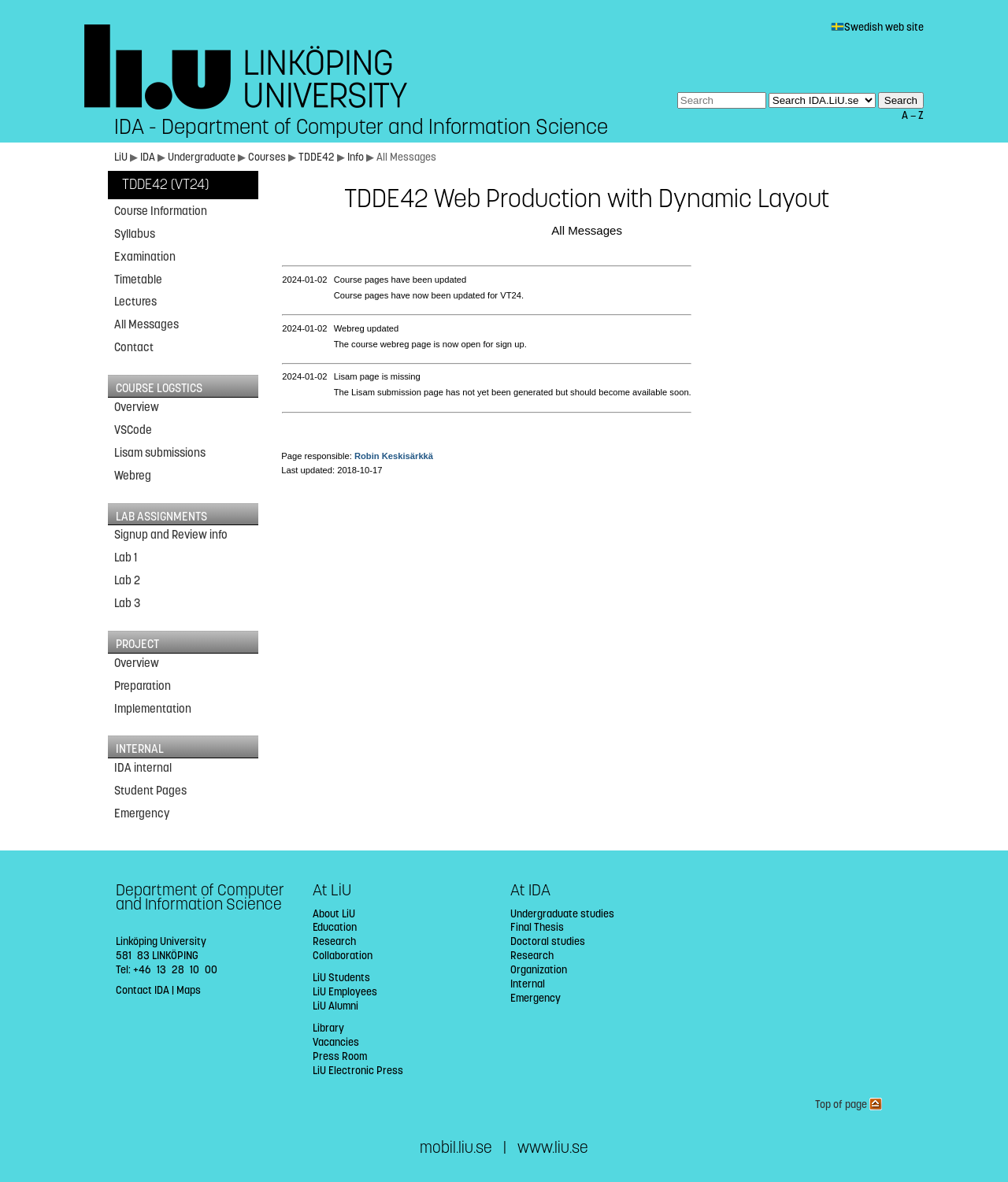What is the course name?
From the screenshot, provide a brief answer in one word or phrase.

TDDE42